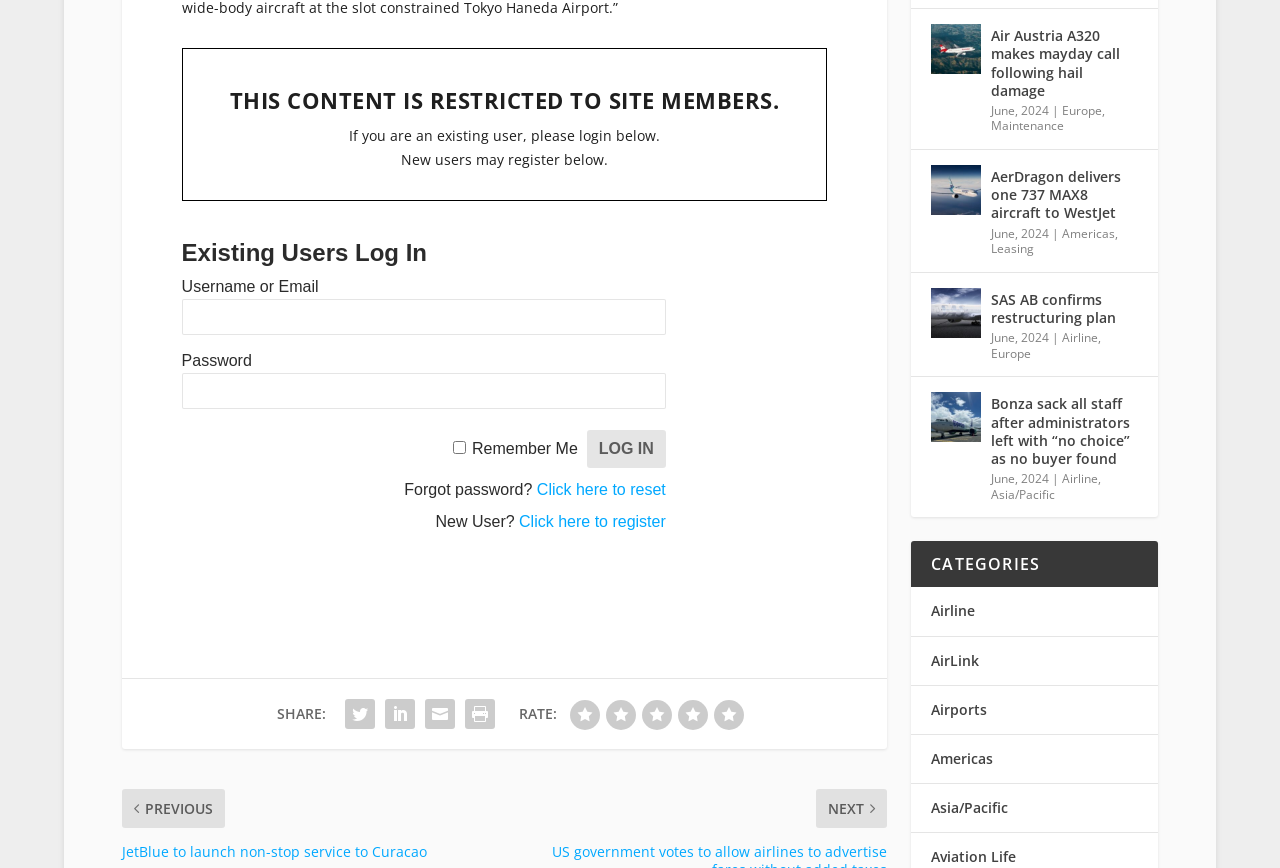Provide a one-word or brief phrase answer to the question:
What is the function of the 'SHARE:' section?

Social media sharing